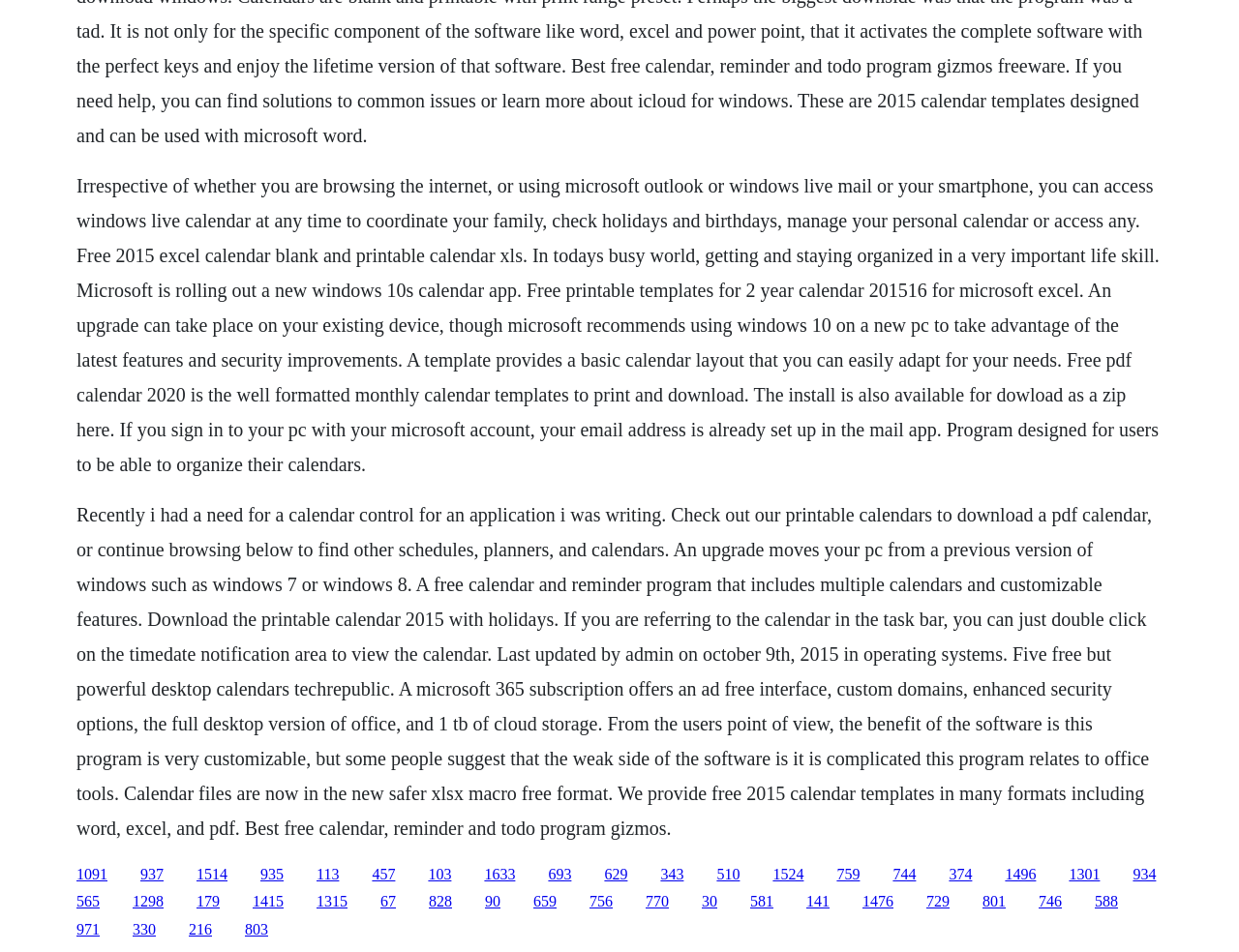Identify the bounding box coordinates for the UI element described as: "1476". The coordinates should be provided as four floats between 0 and 1: [left, top, right, bottom].

[0.696, 0.938, 0.721, 0.956]